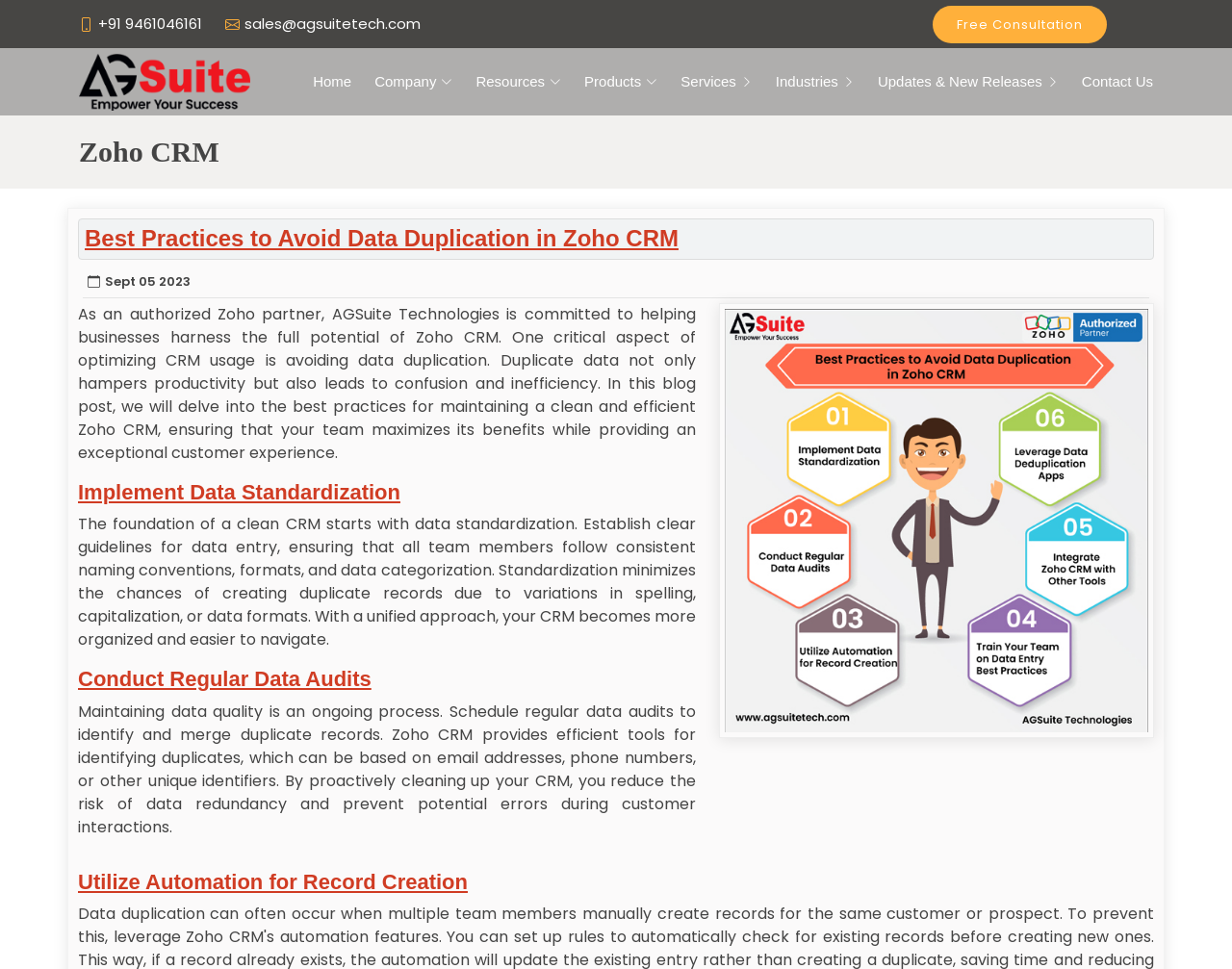Find the bounding box coordinates for the HTML element specified by: "alt="AGSuite Technologies" title="AGSuite Technologies"".

[0.064, 0.072, 0.203, 0.095]